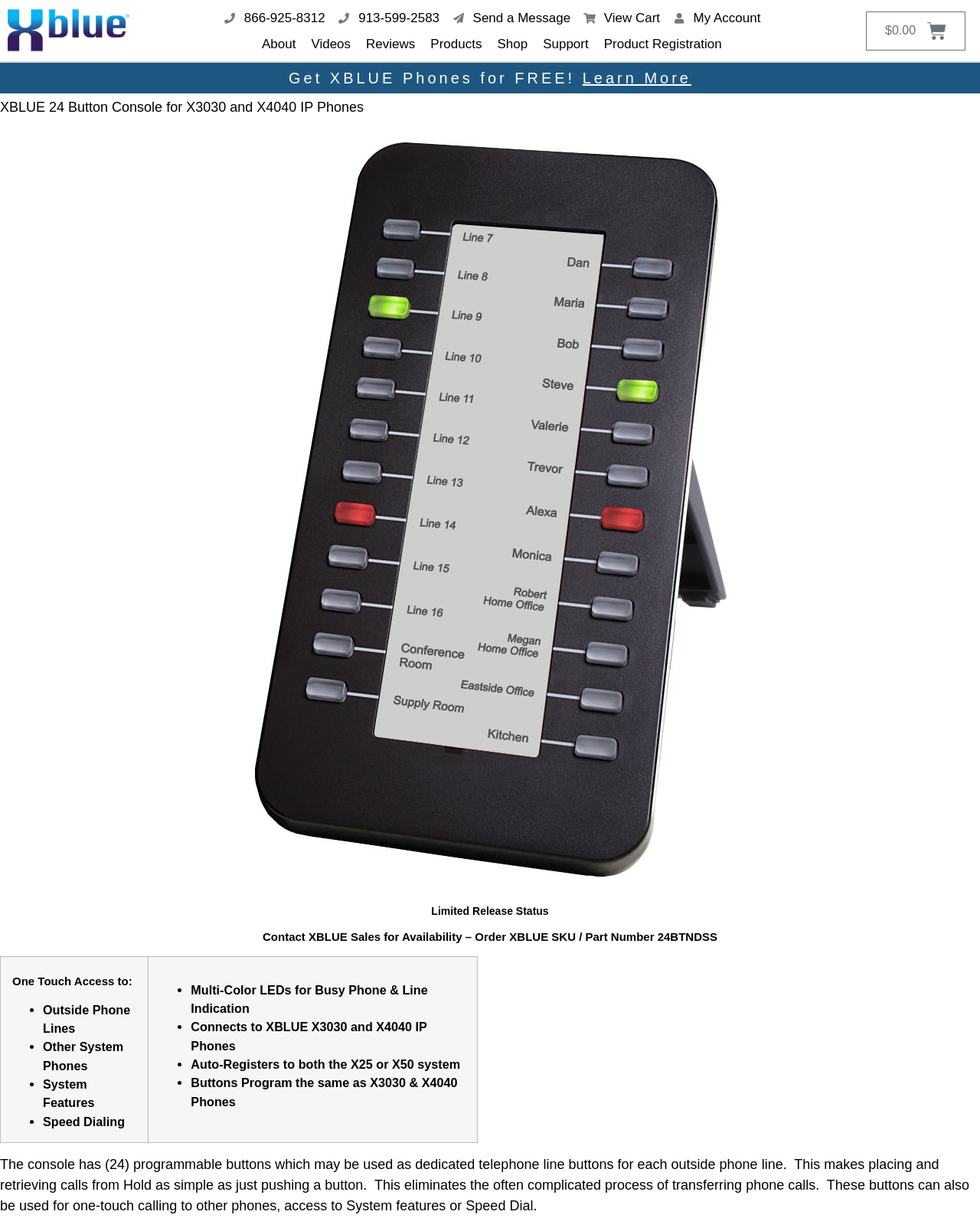Analyze the image and deliver a detailed answer to the question: How many programmable buttons does the console have?

The number of programmable buttons is obtained from the static text element which describes the console as having '(24) programmable buttons which may be used as dedicated telephone line buttons for each outside phone line'.